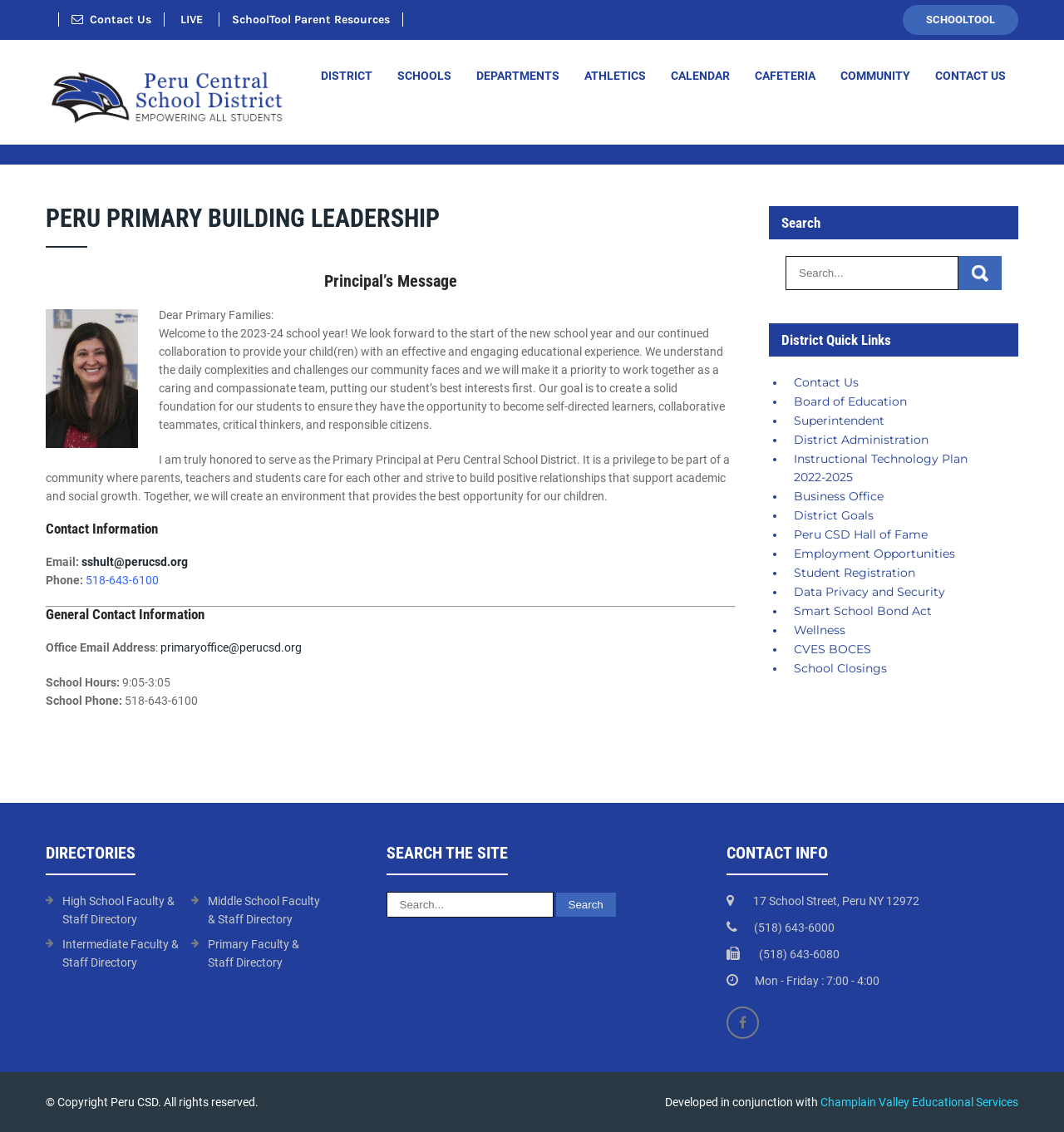Using the description: "LIVE", determine the UI element's bounding box coordinates. Ensure the coordinates are in the format of four float numbers between 0 and 1, i.e., [left, top, right, bottom].

[0.17, 0.011, 0.194, 0.023]